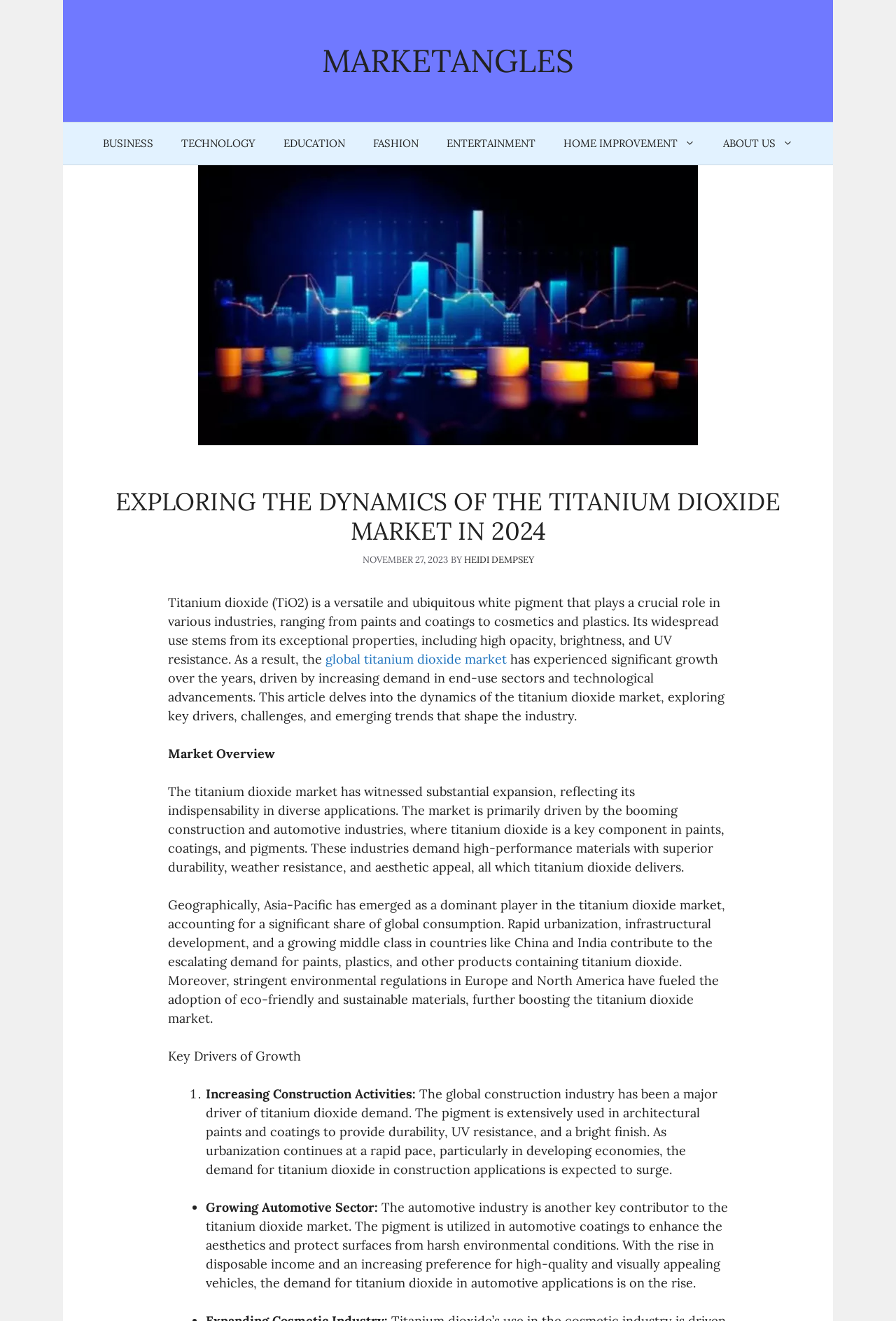What is the main topic of this article?
Can you give a detailed and elaborate answer to the question?

Based on the content of the webpage, the main topic of this article is the titanium dioxide market, which is evident from the title 'Exploring the Dynamics of the Titanium Dioxide Market in 2024' and the subsequent paragraphs that discuss the market overview, key drivers of growth, and other related topics.